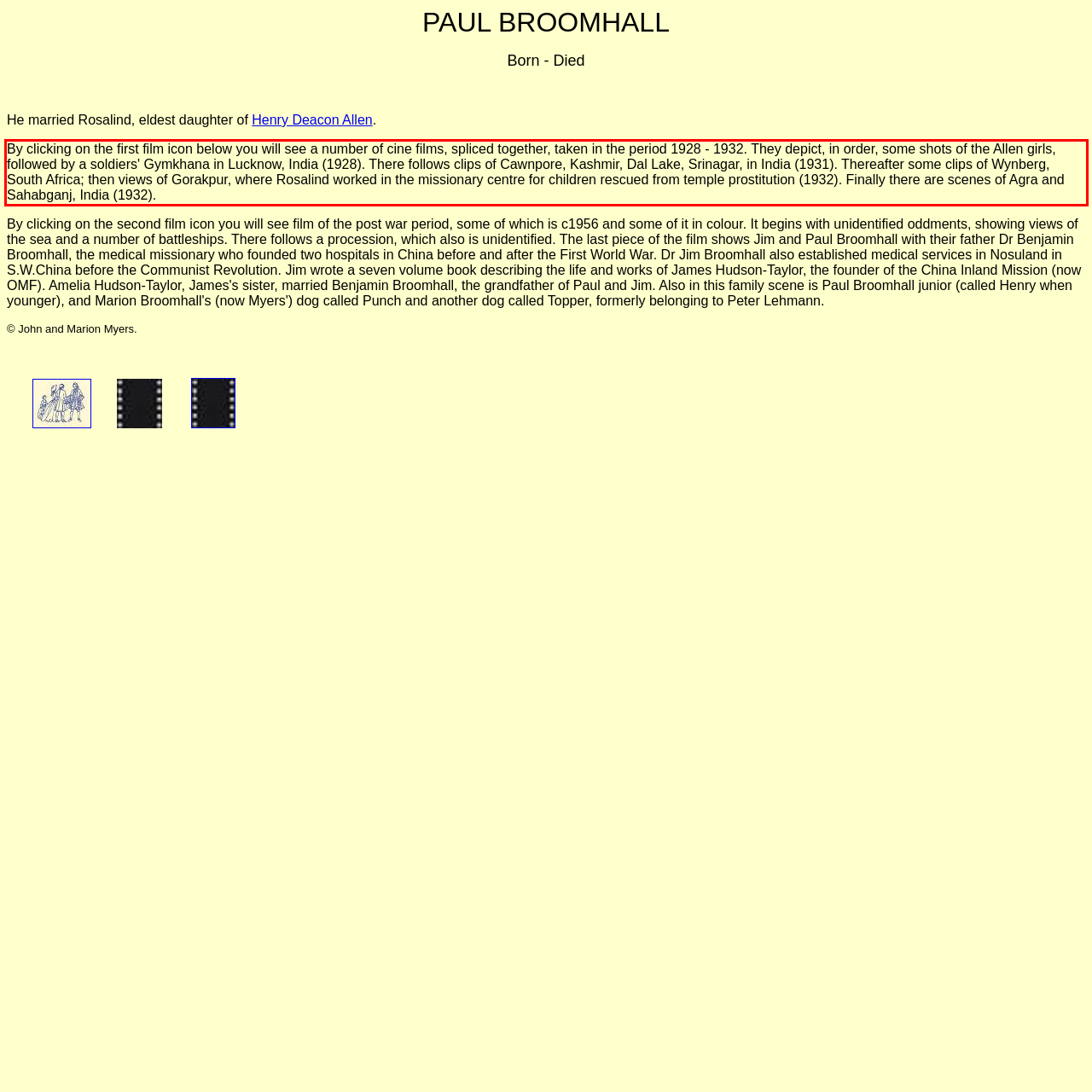Within the screenshot of the webpage, there is a red rectangle. Please recognize and generate the text content inside this red bounding box.

By clicking on the first film icon below you will see a number of cine films, spliced together, taken in the period 1928 - 1932. They depict, in order, some shots of the Allen girls, followed by a soldiers' Gymkhana in Lucknow, India (1928). There follows clips of Cawnpore, Kashmir, Dal Lake, Srinagar, in India (1931). Thereafter some clips of Wynberg, South Africa; then views of Gorakpur, where Rosalind worked in the missionary centre for children rescued from temple prostitution (1932). Finally there are scenes of Agra and Sahabganj, India (1932).